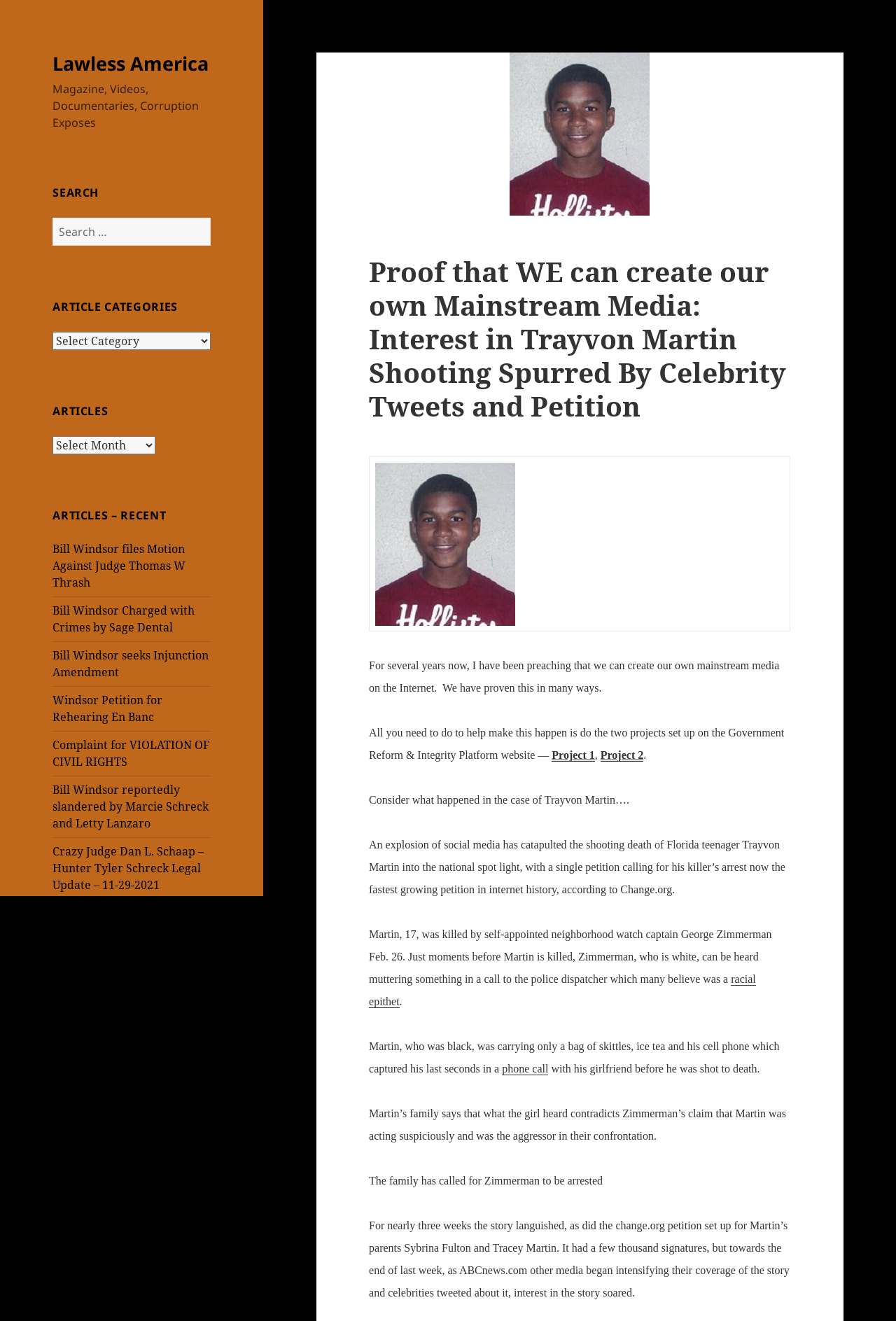Identify the bounding box coordinates for the element that needs to be clicked to fulfill this instruction: "Select an article category". Provide the coordinates in the format of four float numbers between 0 and 1: [left, top, right, bottom].

[0.059, 0.251, 0.235, 0.265]